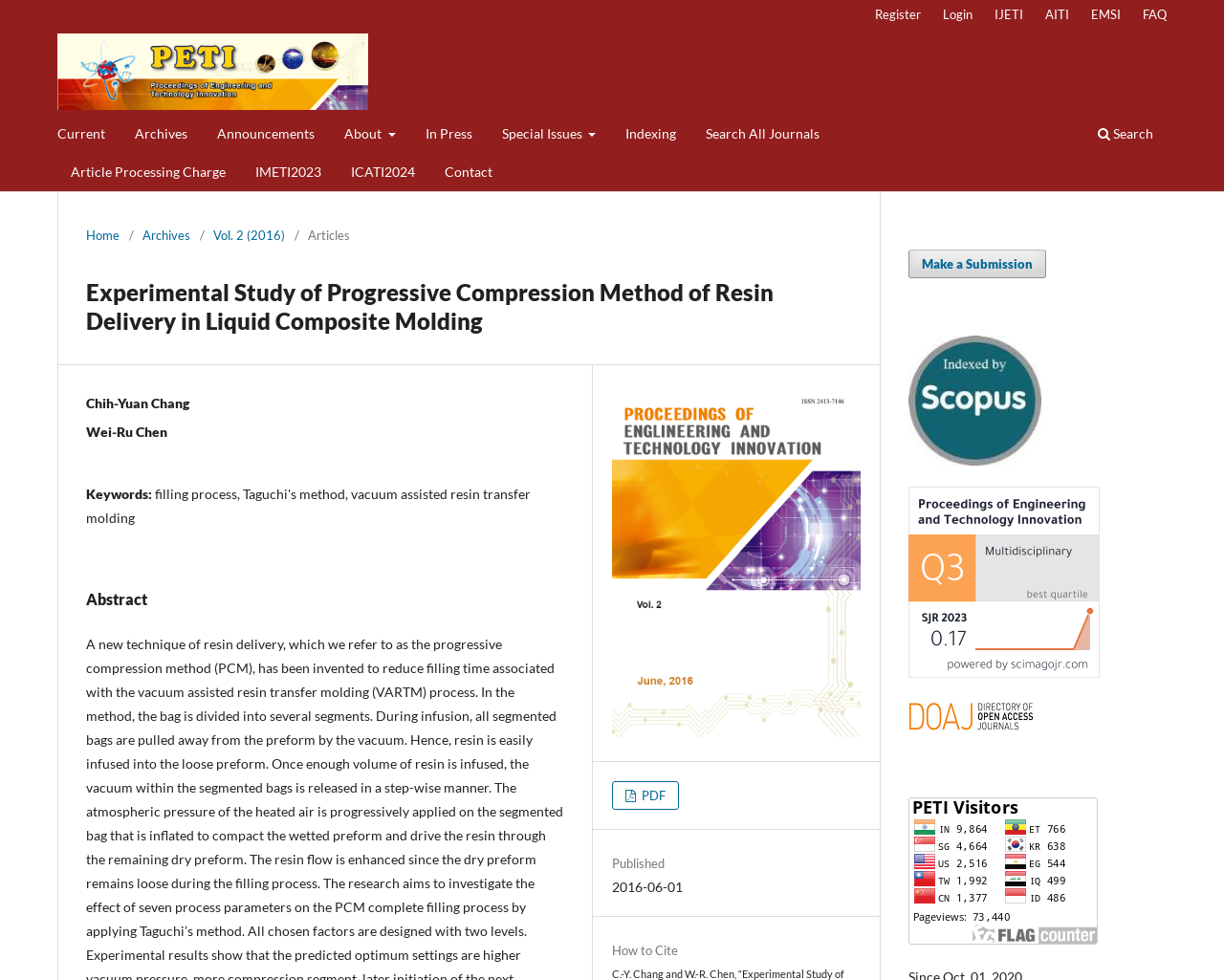What is the type of molding process mentioned in the abstract?
Give a one-word or short-phrase answer derived from the screenshot.

VARTM